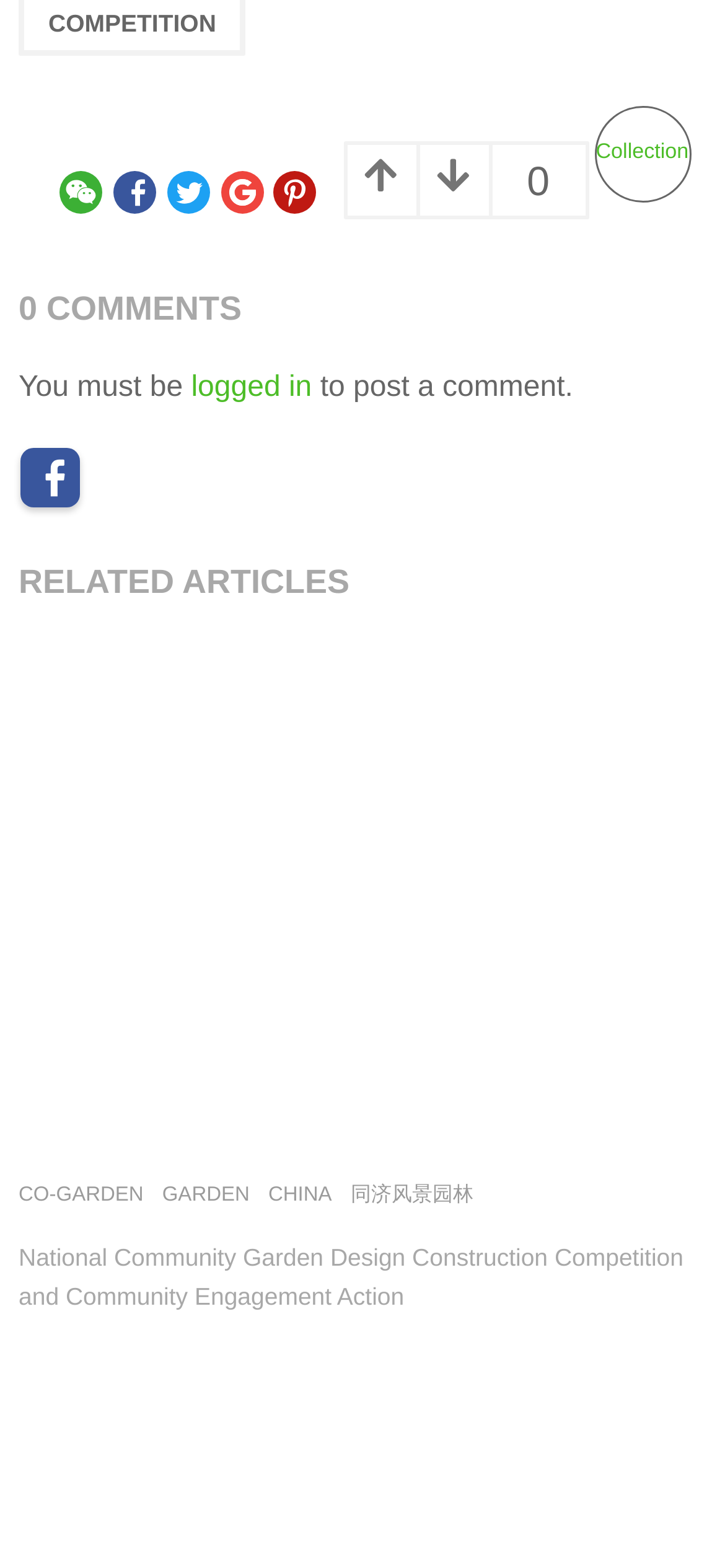What is the number of comments on this article?
Give a single word or phrase answer based on the content of the image.

0